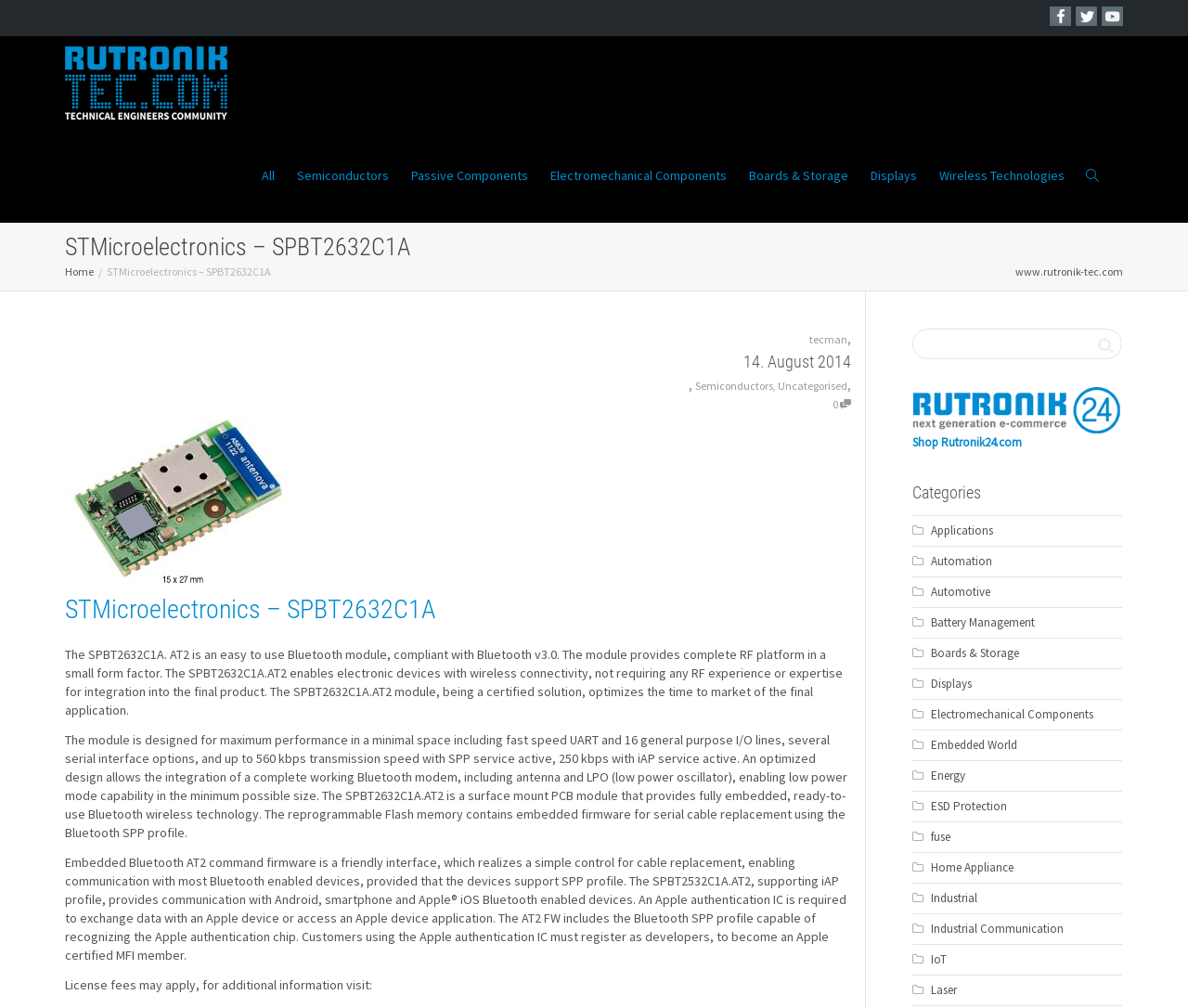Locate the bounding box coordinates of the area that needs to be clicked to fulfill the following instruction: "Go to Shop Rutronik24.com". The coordinates should be in the format of four float numbers between 0 and 1, namely [left, top, right, bottom].

[0.768, 0.398, 0.945, 0.447]